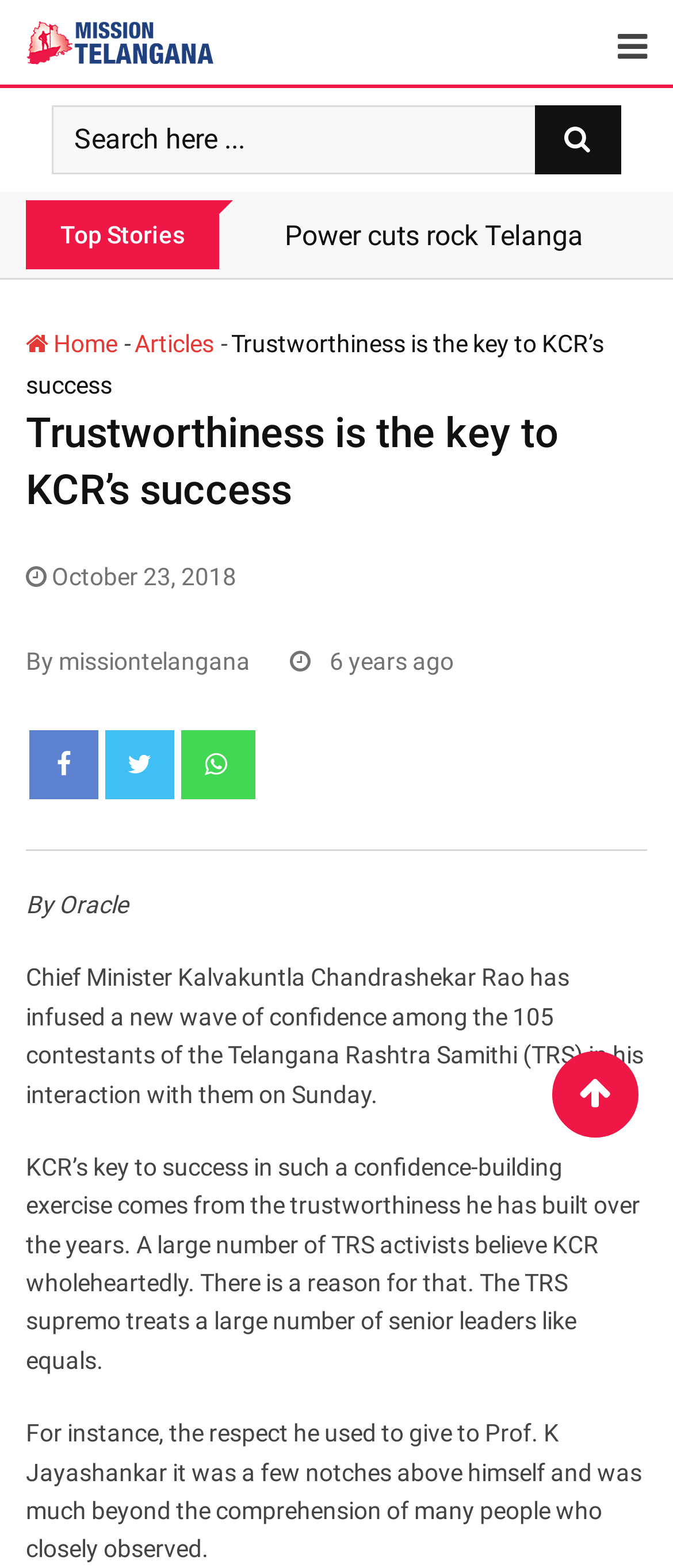Specify the bounding box coordinates of the element's region that should be clicked to achieve the following instruction: "Share on Whatsapp". The bounding box coordinates consist of four float numbers between 0 and 1, in the format [left, top, right, bottom].

[0.269, 0.466, 0.379, 0.51]